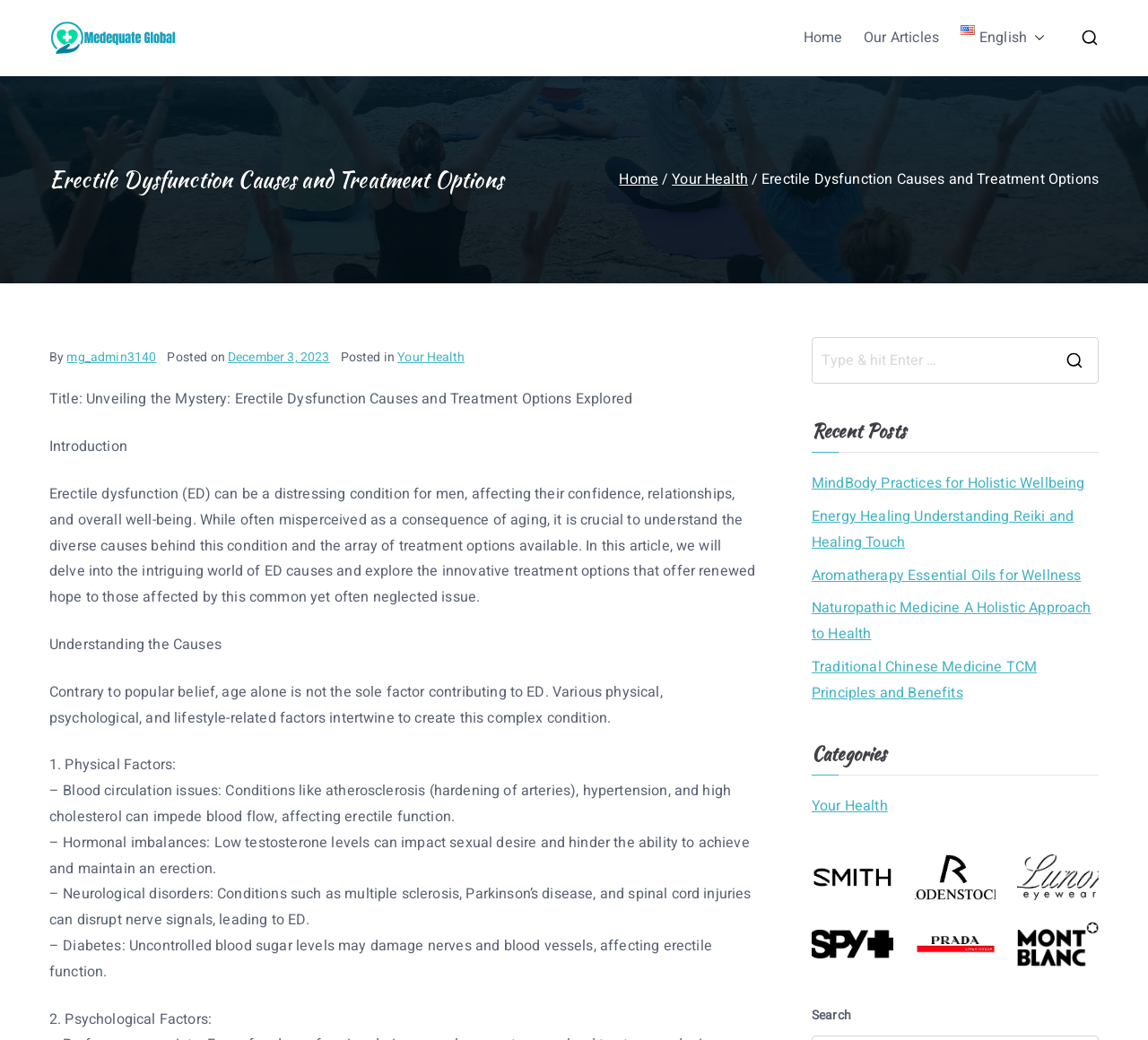Describe every aspect of the webpage in a detailed manner.

This webpage is about erectile dysfunction causes and treatment options. At the top, there is a logo and a navigation menu with links to "Home", "Our Articles", and "English". On the top right, there is a button with an image and a link to an unknown page. 

Below the navigation menu, there is a heading that reads "Erectile Dysfunction Causes and Treatment Options". Underneath, there is a breadcrumb navigation with links to "Home" and "Your Health". 

To the right of the breadcrumb navigation, there is a search bar with a magnifying glass icon and a placeholder text "Search for:". 

The main content of the webpage is an article about erectile dysfunction. The article starts with an introduction that explains the condition and its effects on men. It then delves into the causes of erectile dysfunction, which are divided into physical, psychological, and lifestyle-related factors. 

The physical factors mentioned include blood circulation issues, hormonal imbalances, neurological disorders, and diabetes. The article also discusses psychological factors contributing to erectile dysfunction. 

On the right side of the webpage, there are sections for "Recent Posts" and "Categories". The "Recent Posts" section lists several article links, including "MindBody Practices for Holistic Wellbeing", "Energy Healing Understanding Reiki and Healing Touch", and others. The "Categories" section has a link to "Your Health". 

At the bottom of the webpage, there are several figures with links, and a text that reads "Search".